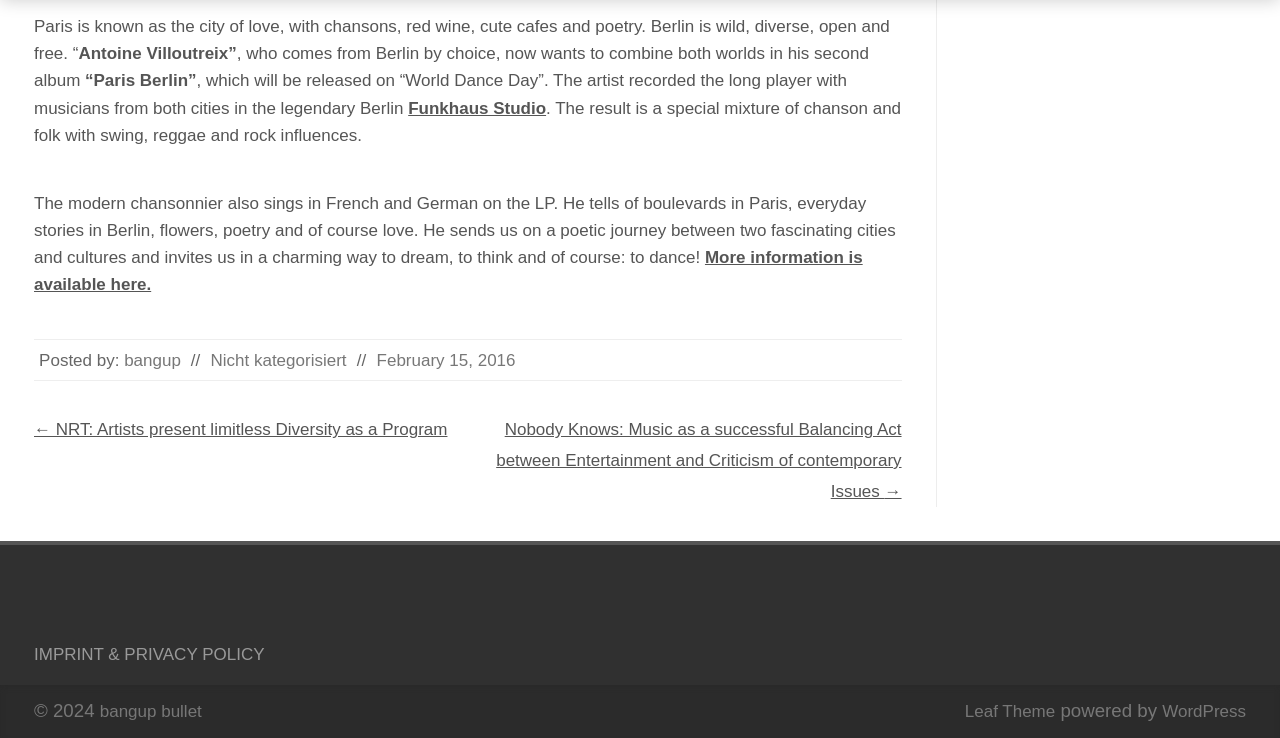Provide the bounding box coordinates of the HTML element described as: "WordPress". The bounding box coordinates should be four float numbers between 0 and 1, i.e., [left, top, right, bottom].

[0.908, 0.952, 0.973, 0.978]